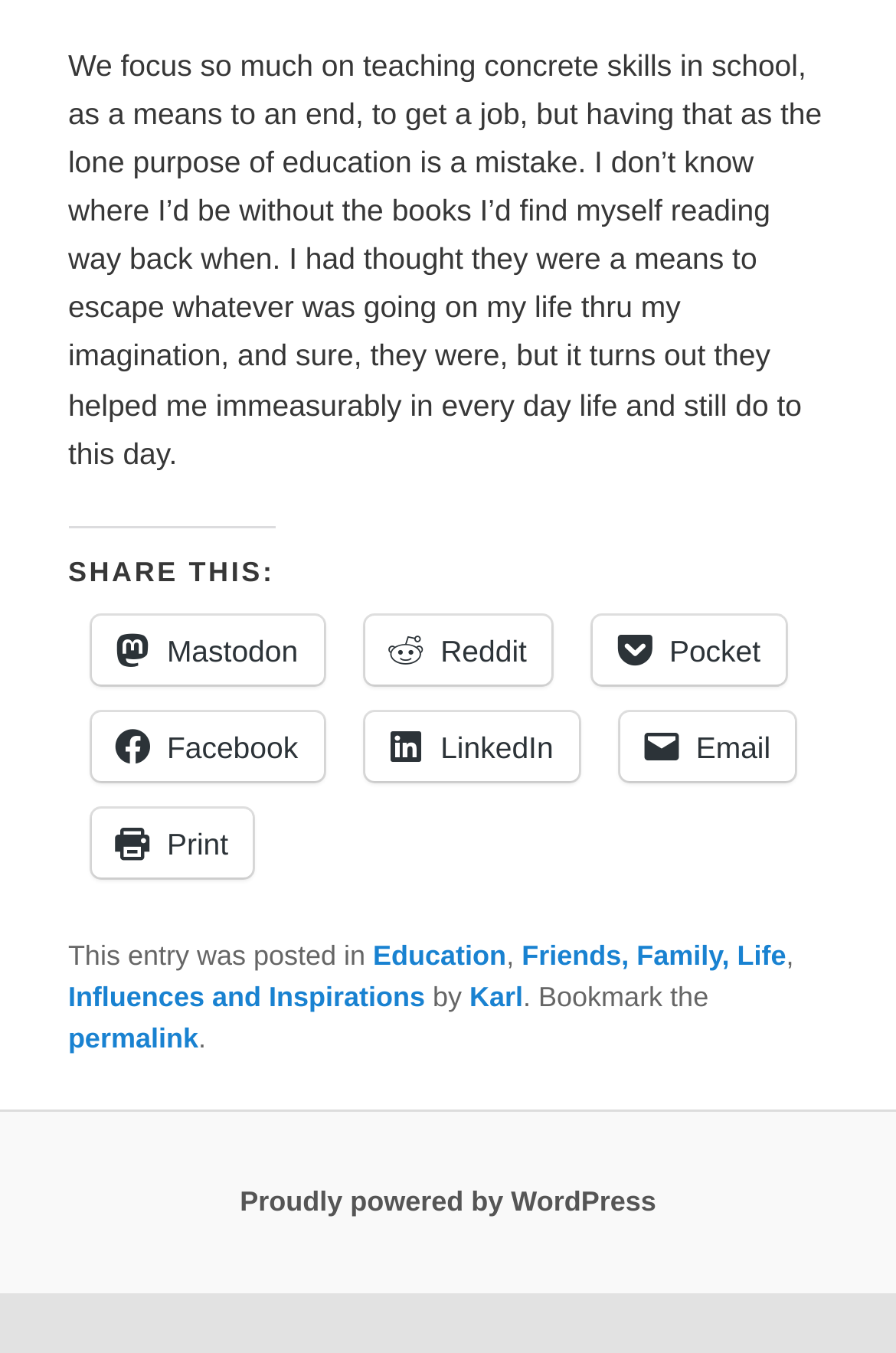What is the author of the article?
Please look at the screenshot and answer in one word or a short phrase.

Karl